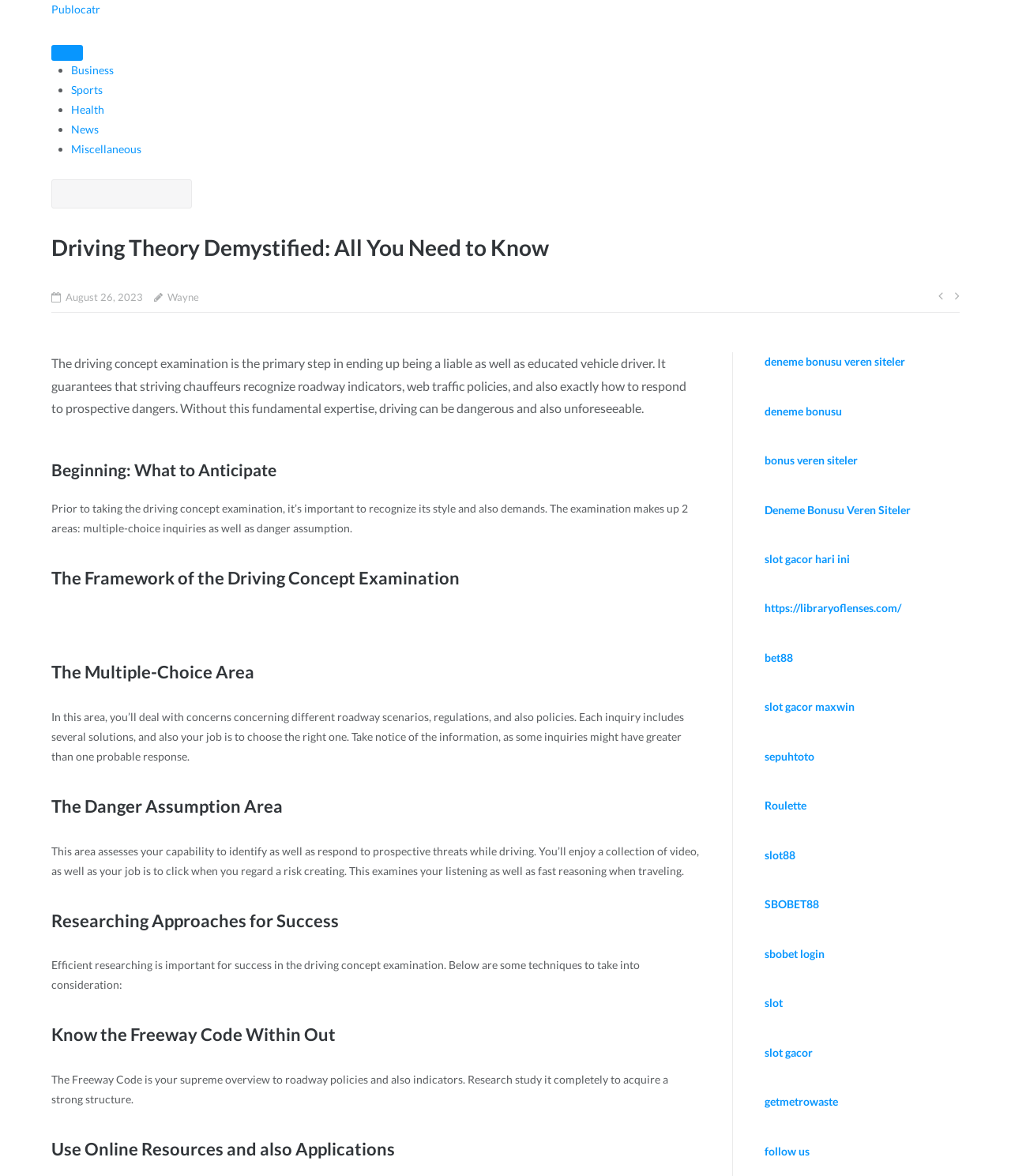Reply to the question with a brief word or phrase: What is the purpose of the multiple-choice area in the driving concept examination?

To test knowledge of different roadway scenarios, regulations, and policies